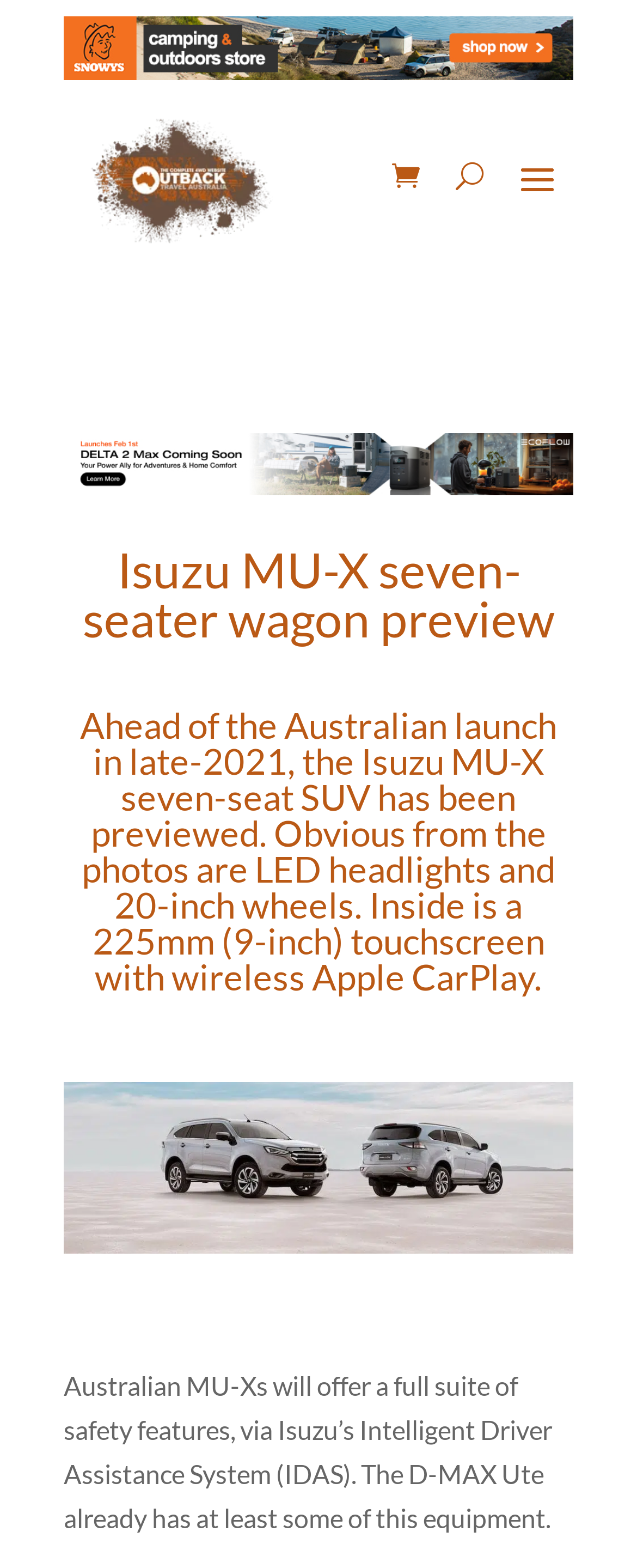What safety features will Australian MU-Xs offer?
Please answer the question as detailed as possible based on the image.

The answer can be found in the StaticText element that describes the safety features of the Australian MU-Xs. It mentions that 'Australian MU-Xs will offer a full suite of safety features, via Isuzu’s Intelligent Driver Assistance System (IDAS).'